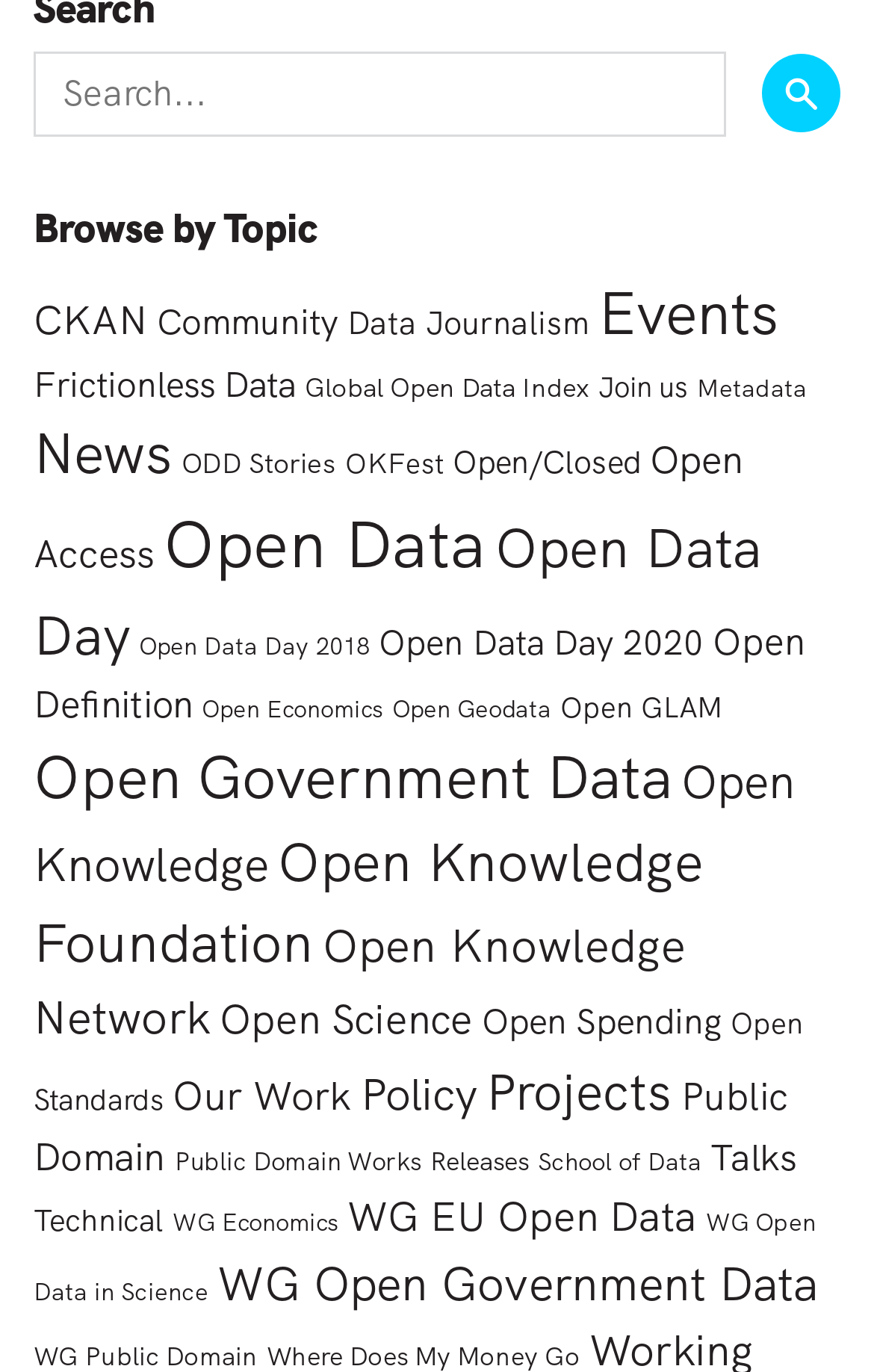Answer the following query with a single word or phrase:
How many links are there on this webpage?

33